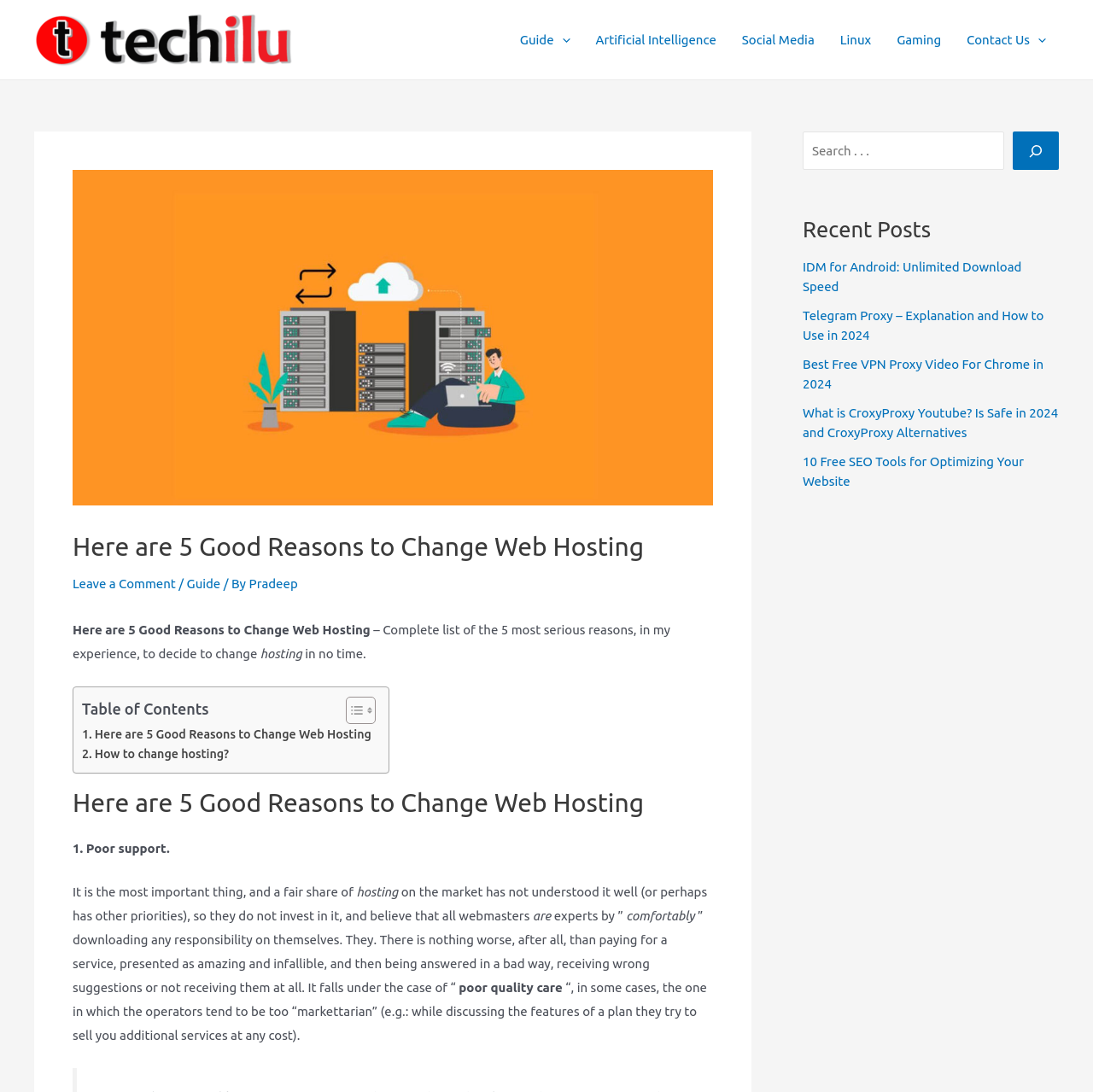Identify and provide the text of the main header on the webpage.

Here are 5 Good Reasons to Change Web Hosting